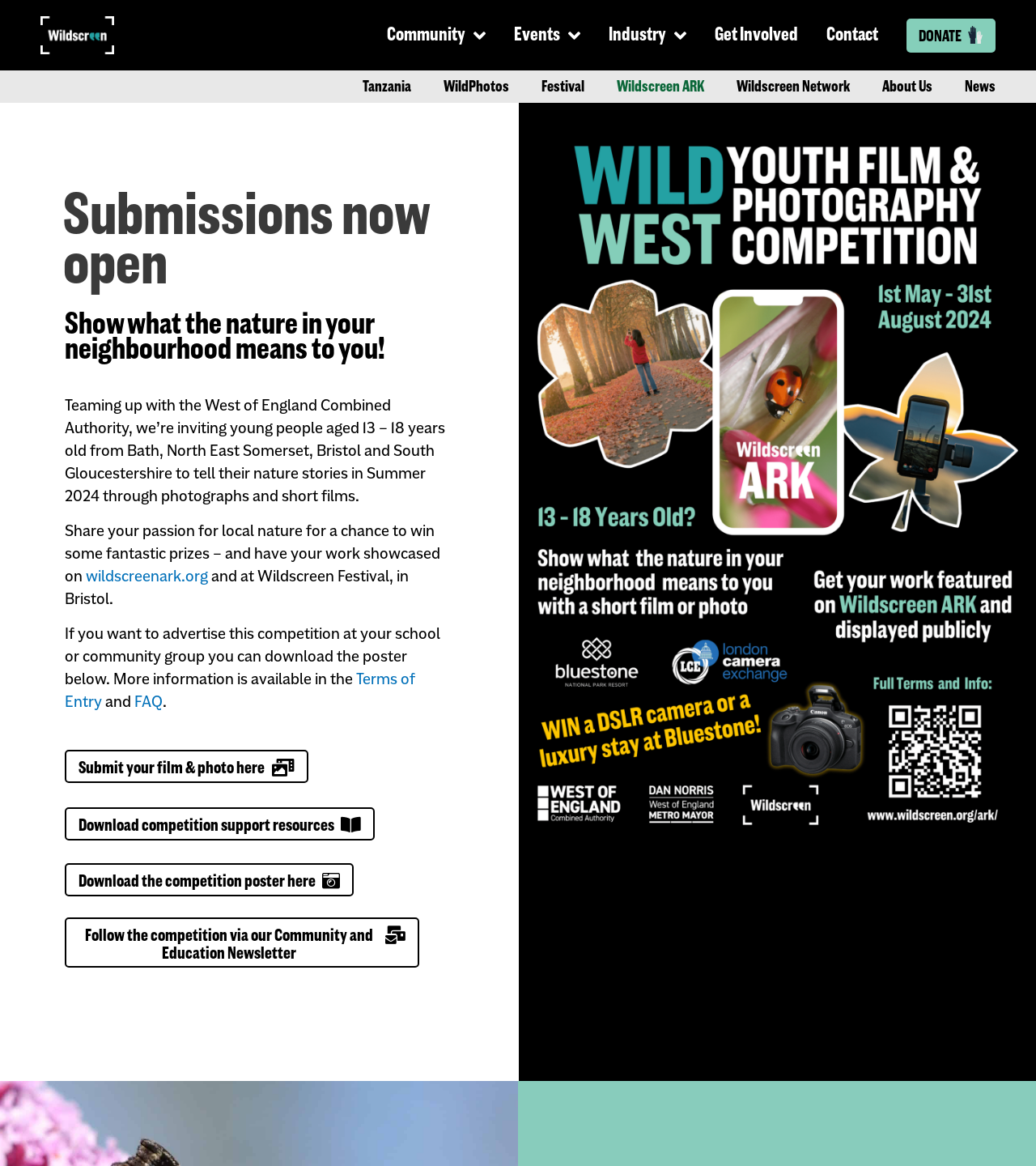Provide your answer to the question using just one word or phrase: What is the age range for the competition?

13-18 years old